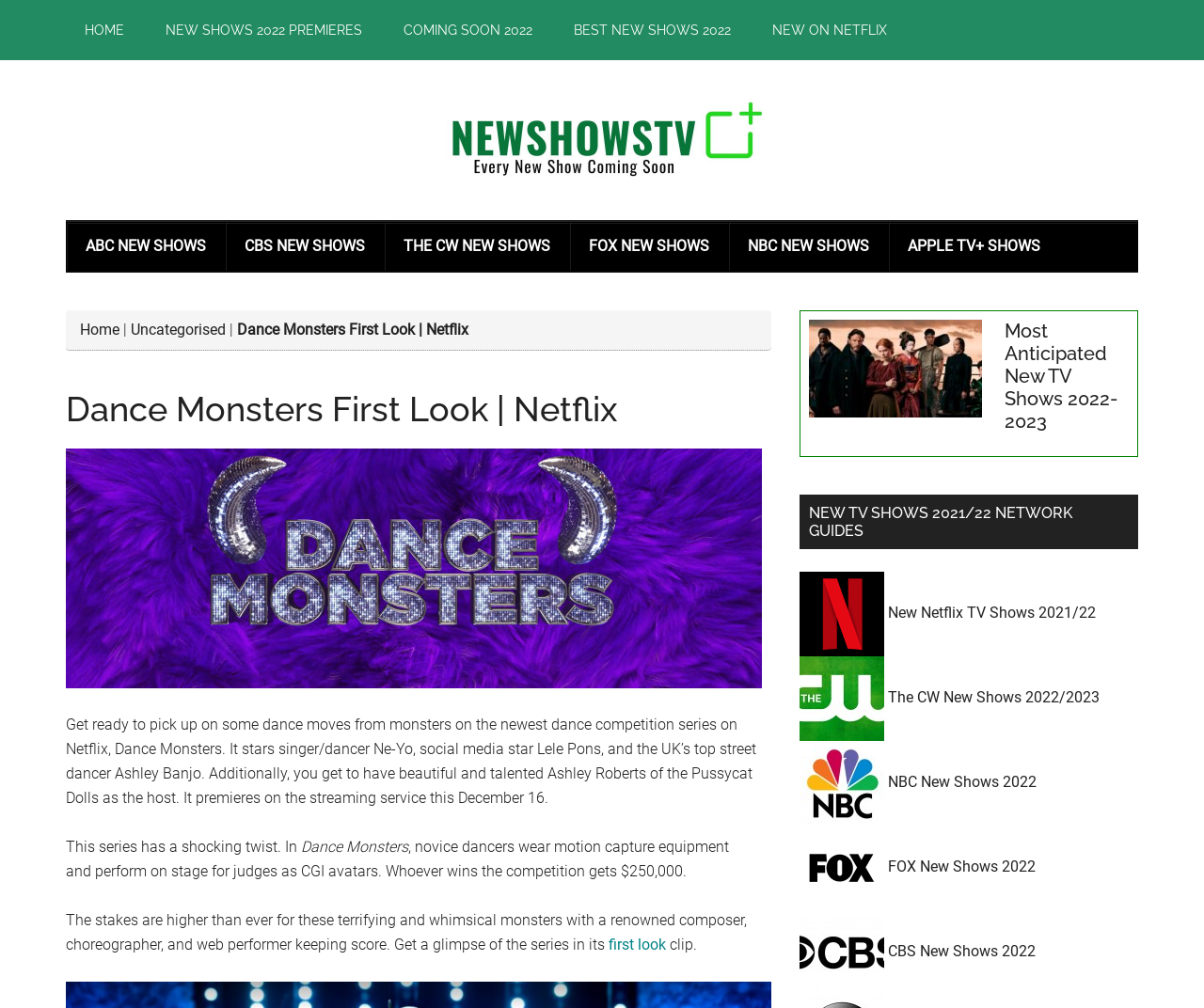Can you find the bounding box coordinates for the UI element given this description: "New Shows 2022 Premieres"? Provide the coordinates as four float numbers between 0 and 1: [left, top, right, bottom].

[0.122, 0.0, 0.316, 0.06]